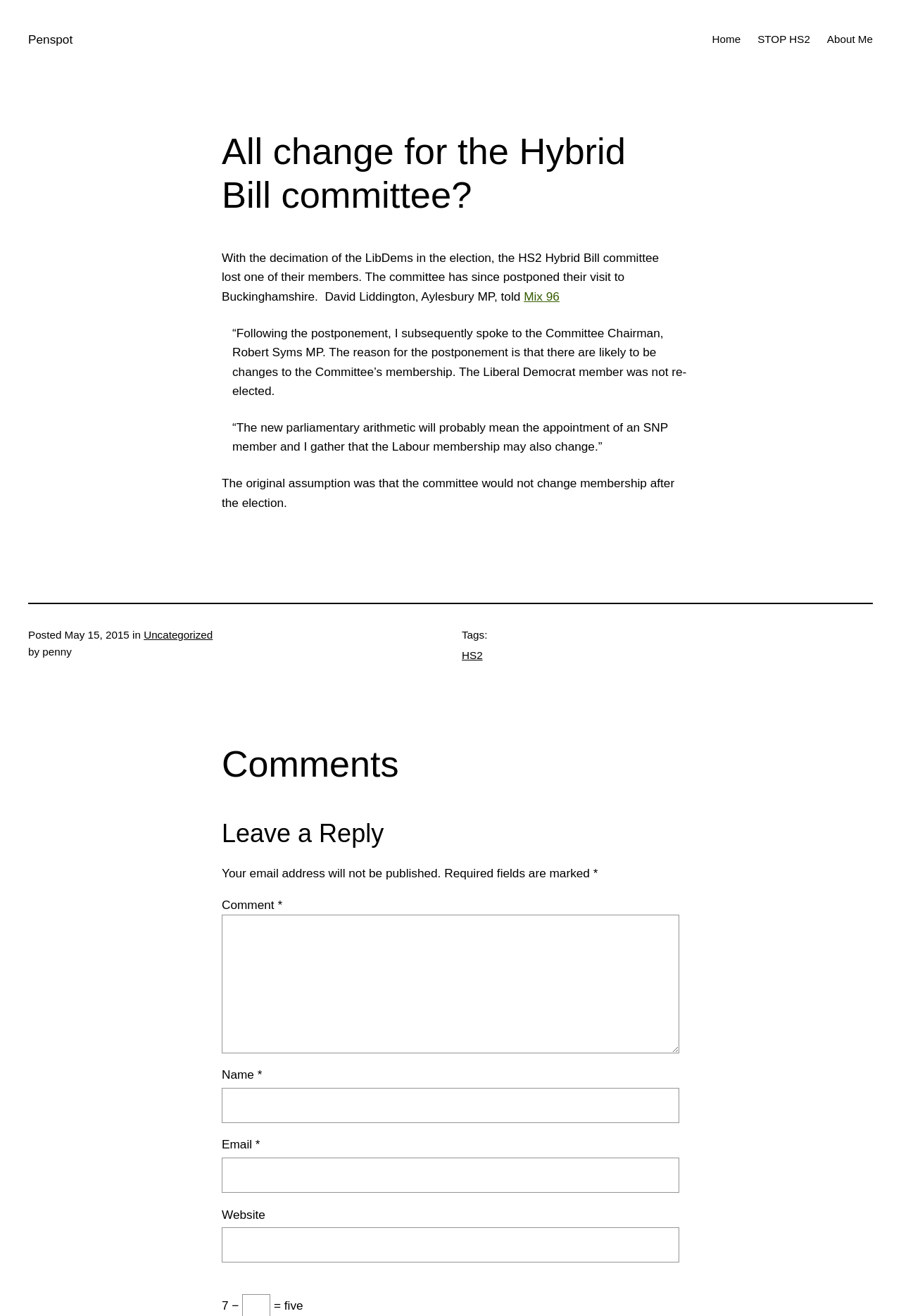Please analyze the image and give a detailed answer to the question:
What is the name of the author of the post?

The name of the author of the post is found in the StaticText element with the text 'penny'. This element is a child of the StaticText element with the text 'by'.